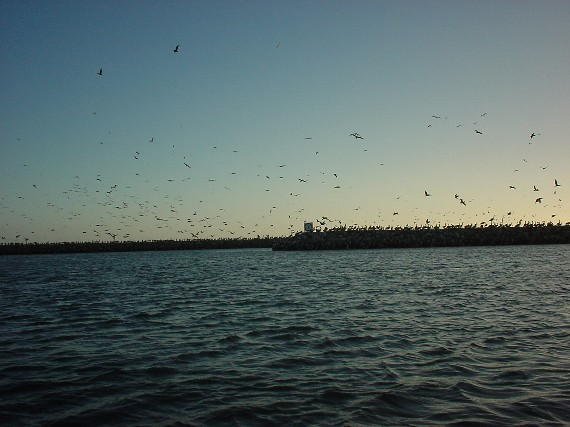Explain the image in a detailed way.

The image captures a stunning scene at Half Moon Bay, showcasing a vibrant display of birds, particularly pelicans, soaring and diving in the early evening sky. The shoreline is lined with a jetty, where numerous pelicans gather, creating a bustling spectacle against the tranquil waters of the anchorage. The fading sunlight casts a warm glow over the scene, highlighting the flocks of birds in motion as they hunt for fish. This location is described as a mecca for pelicans, reflecting the abundance of wildlife that makes Half Moon Bay a picturesque and lively spot for nature enthusiasts and boaters alike.